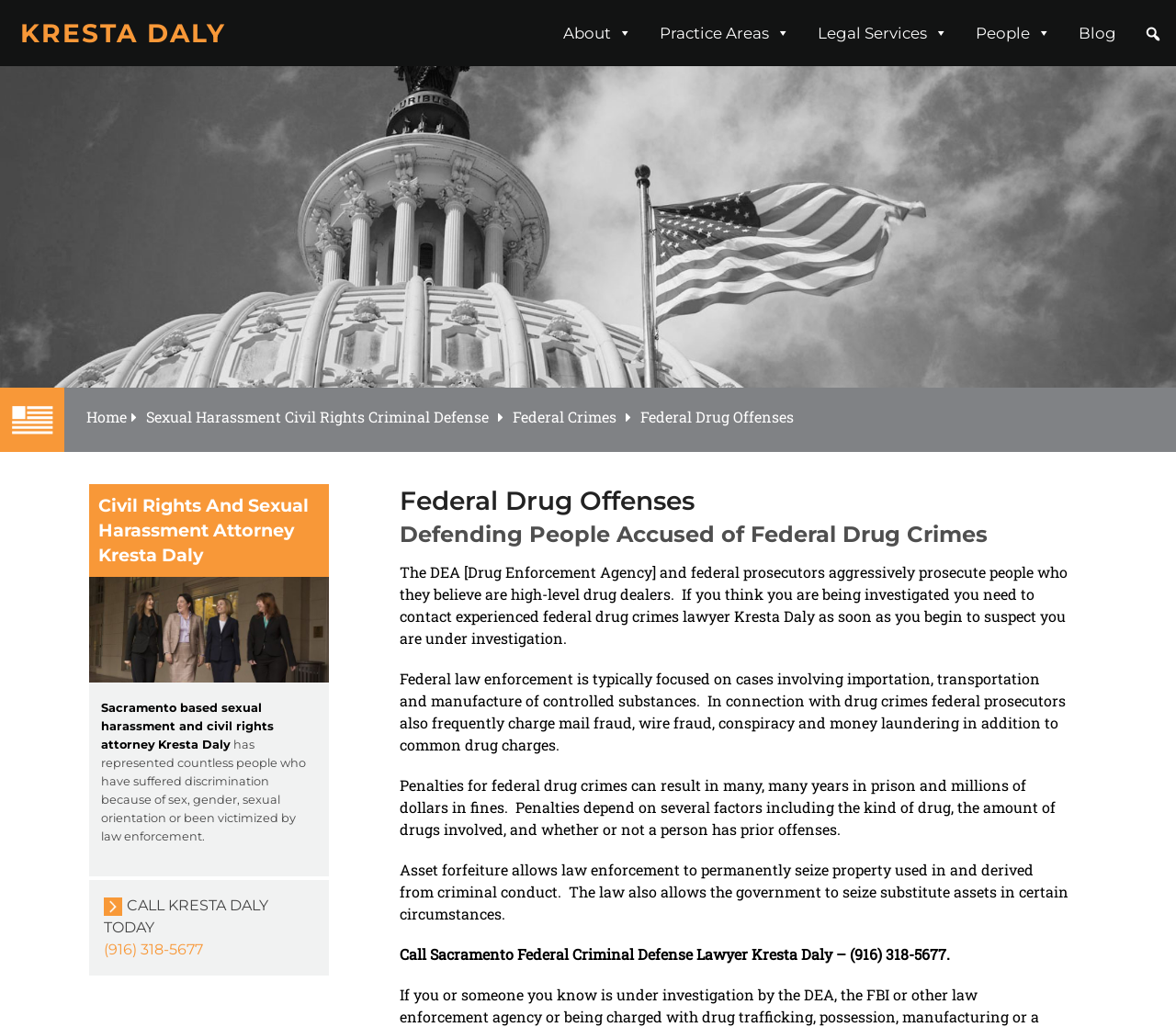Can you pinpoint the bounding box coordinates for the clickable element required for this instruction: "Click the 'Post Comment' button"? The coordinates should be four float numbers between 0 and 1, i.e., [left, top, right, bottom].

None